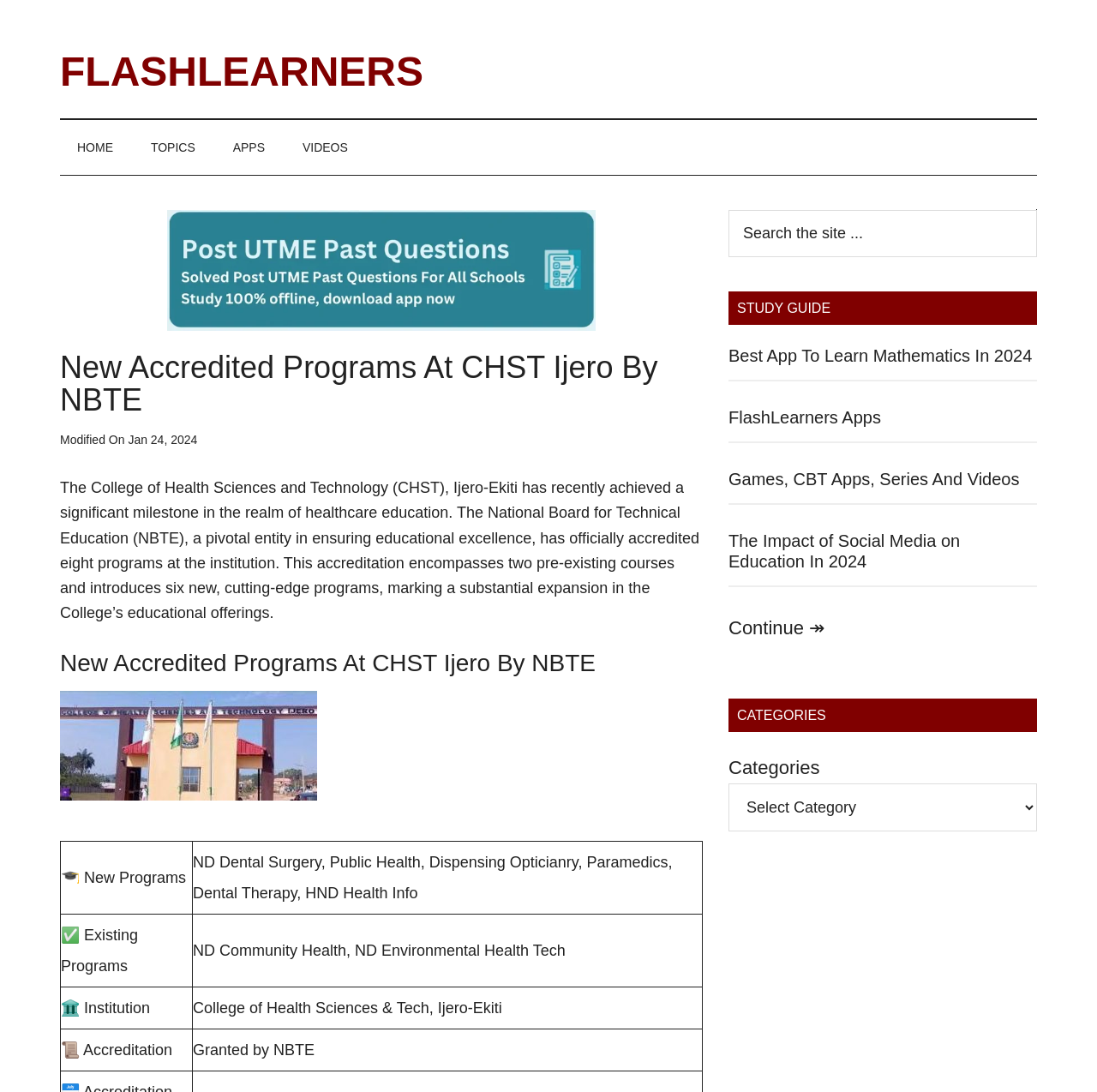Determine the bounding box coordinates of the clickable area required to perform the following instruction: "Read the 'Best App To Learn Mathematics In 2024' article". The coordinates should be represented as four float numbers between 0 and 1: [left, top, right, bottom].

[0.664, 0.316, 0.945, 0.349]